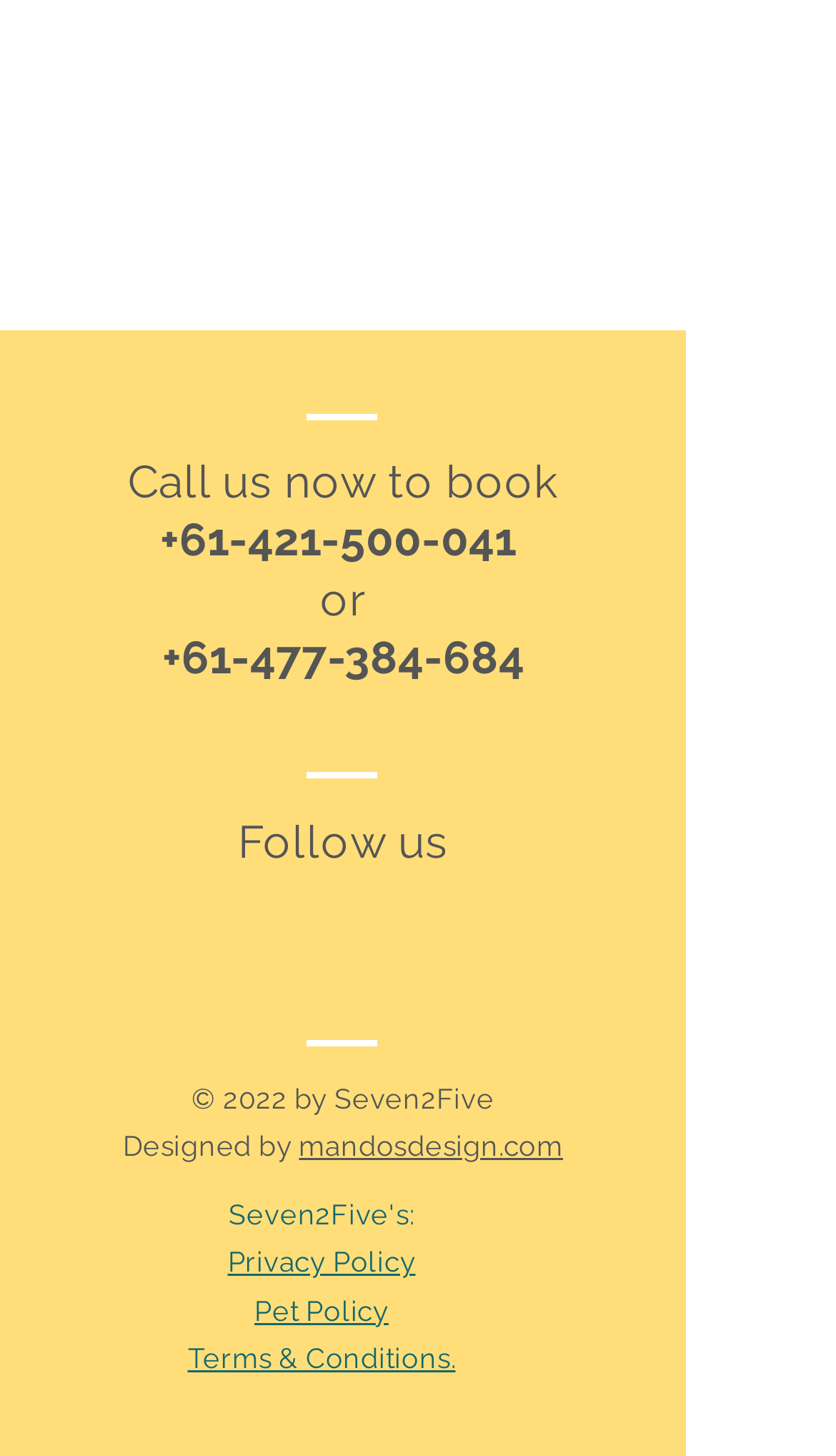Point out the bounding box coordinates of the section to click in order to follow this instruction: "Visit mandosdesign.com".

[0.358, 0.777, 0.673, 0.799]